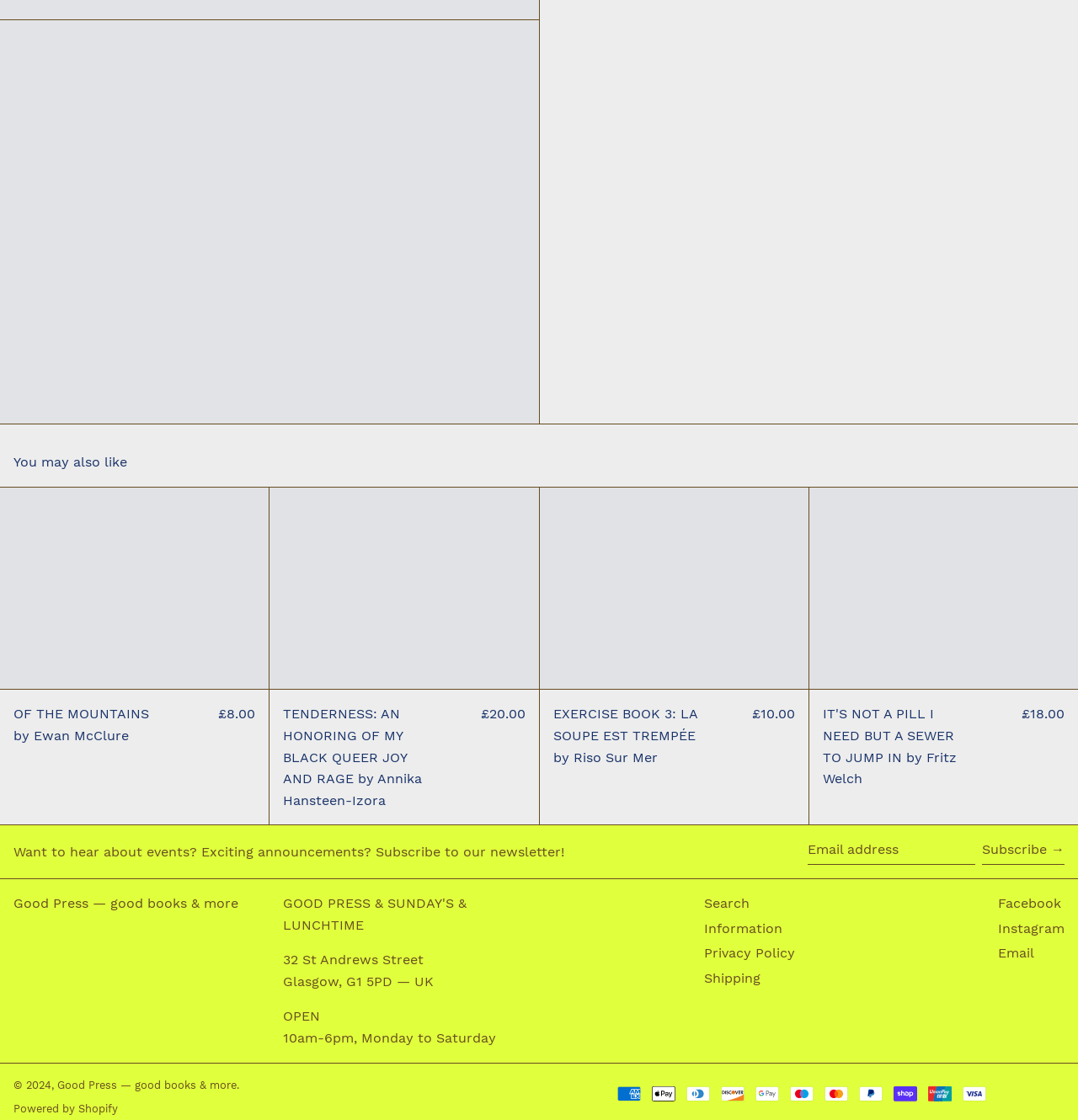Give a one-word or short-phrase answer to the following question: 
What is the price of the book 'TENDERNESS: AN HONORING OF MY BLACK QUEER JOY AND RAGE'?

£20.00